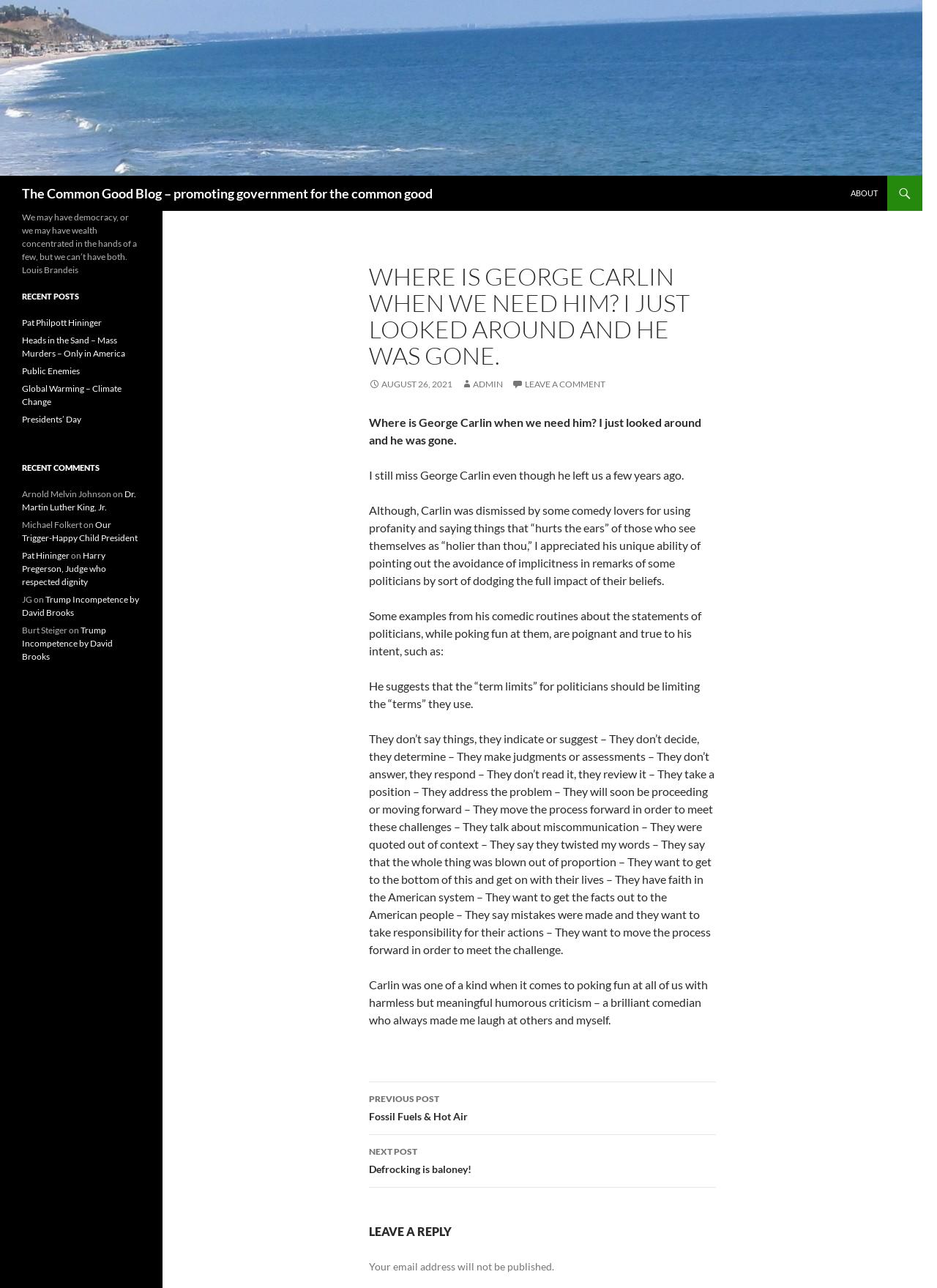Please find the bounding box for the following UI element description. Provide the coordinates in (top-left x, top-left y, bottom-right x, bottom-right y) format, with values between 0 and 1: About

[0.898, 0.136, 0.946, 0.164]